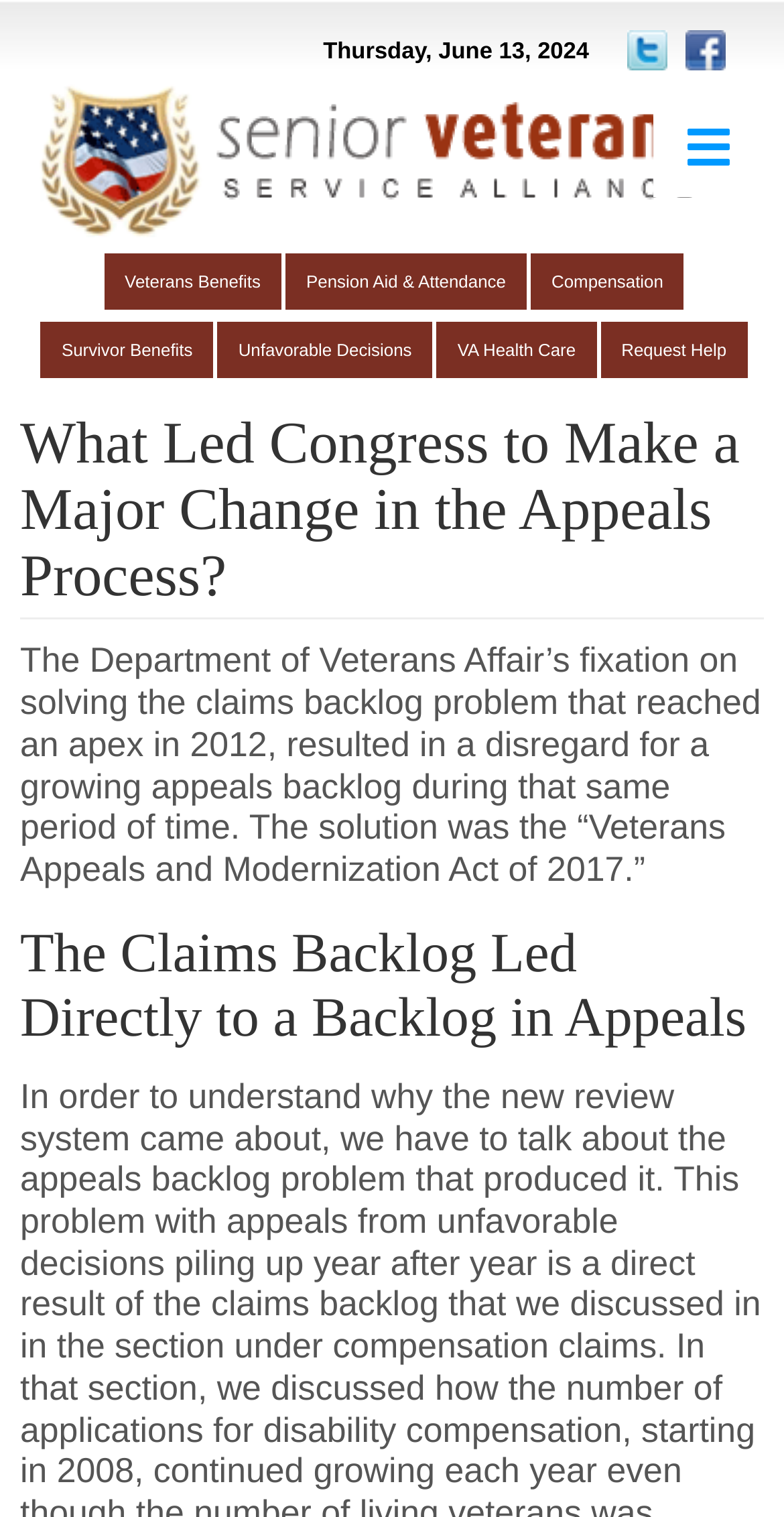Bounding box coordinates should be provided in the format (top-left x, top-left y, bottom-right x, bottom-right y) with all values between 0 and 1. Identify the bounding box for this UI element: Pharma & Healthcare

None